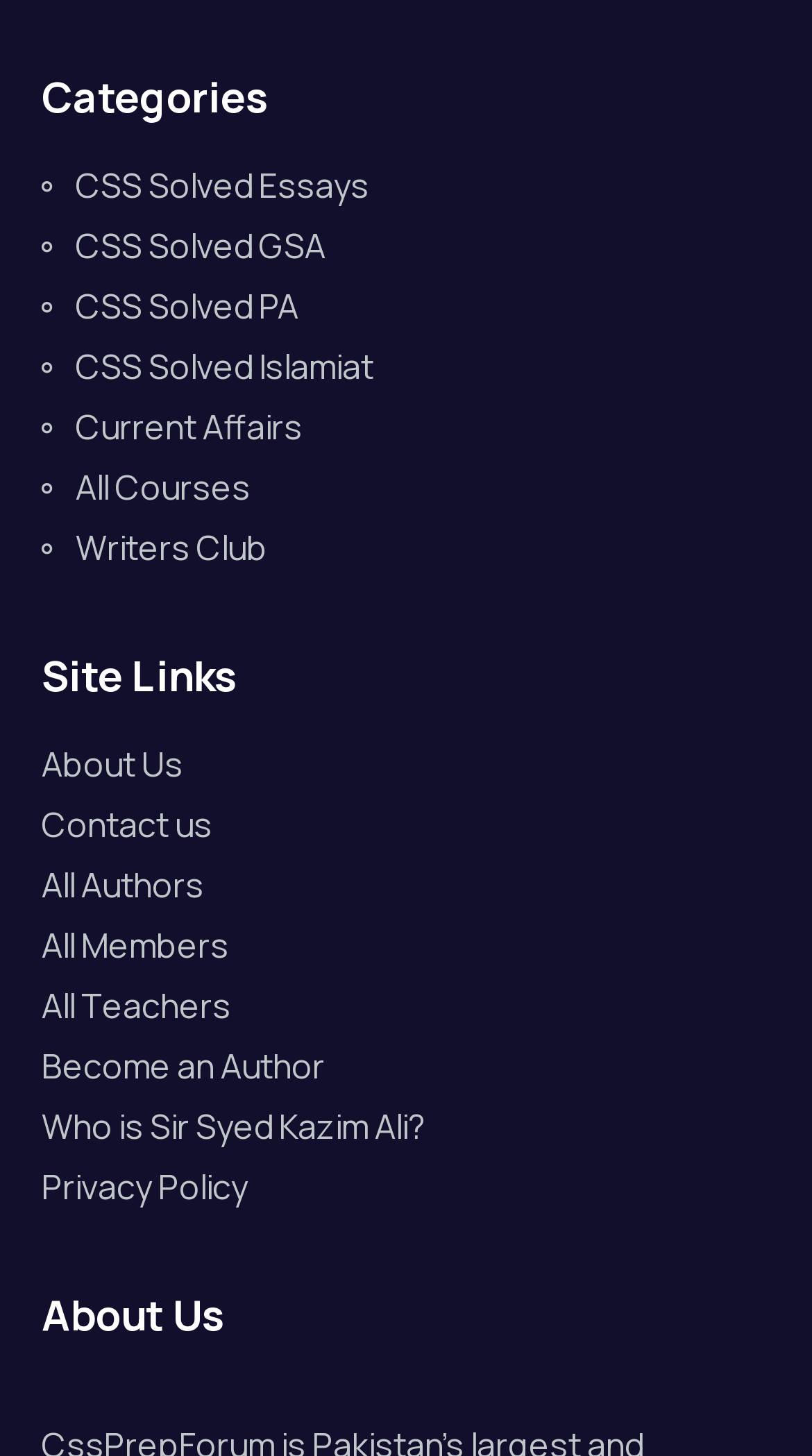Determine the bounding box coordinates of the clickable element necessary to fulfill the instruction: "Search for something". Provide the coordinates as four float numbers within the 0 to 1 range, i.e., [left, top, right, bottom].

None